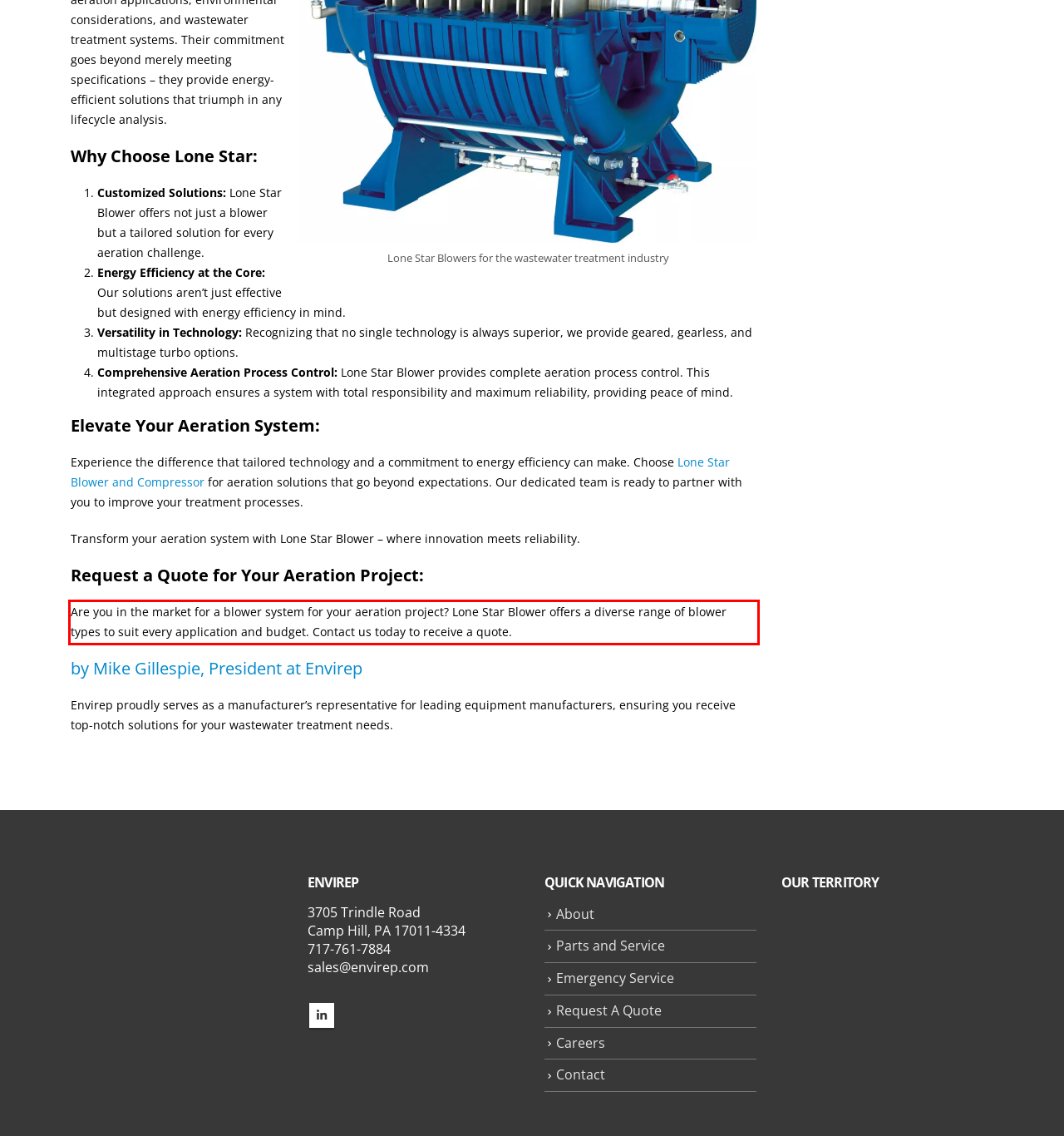Locate the red bounding box in the provided webpage screenshot and use OCR to determine the text content inside it.

Are you in the market for a blower system for your aeration project? Lone Star Blower offers a diverse range of blower types to suit every application and budget. Contact us today to receive a quote.